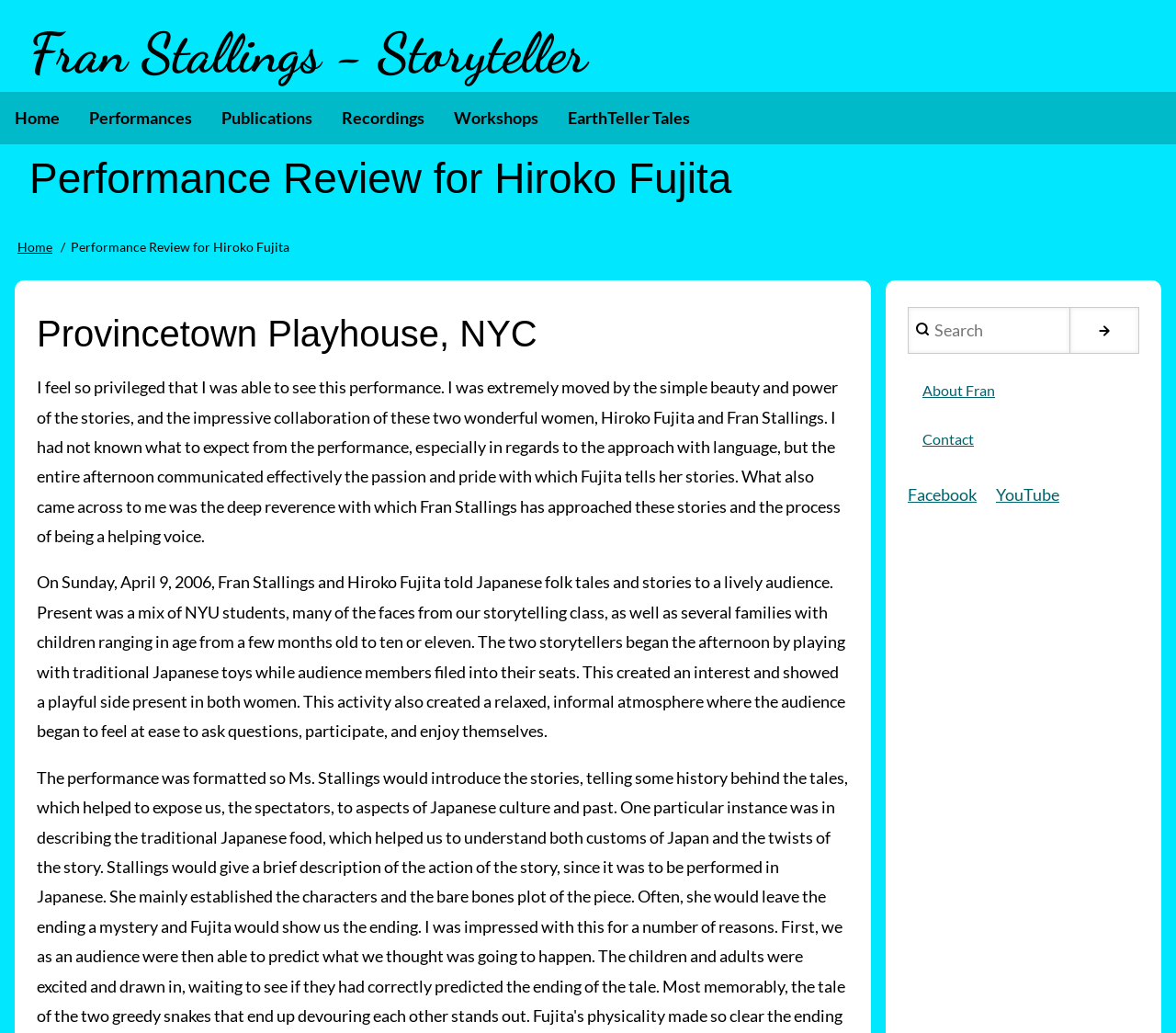Extract the bounding box of the UI element described as: "EarthTeller Tales".

[0.47, 0.089, 0.599, 0.139]